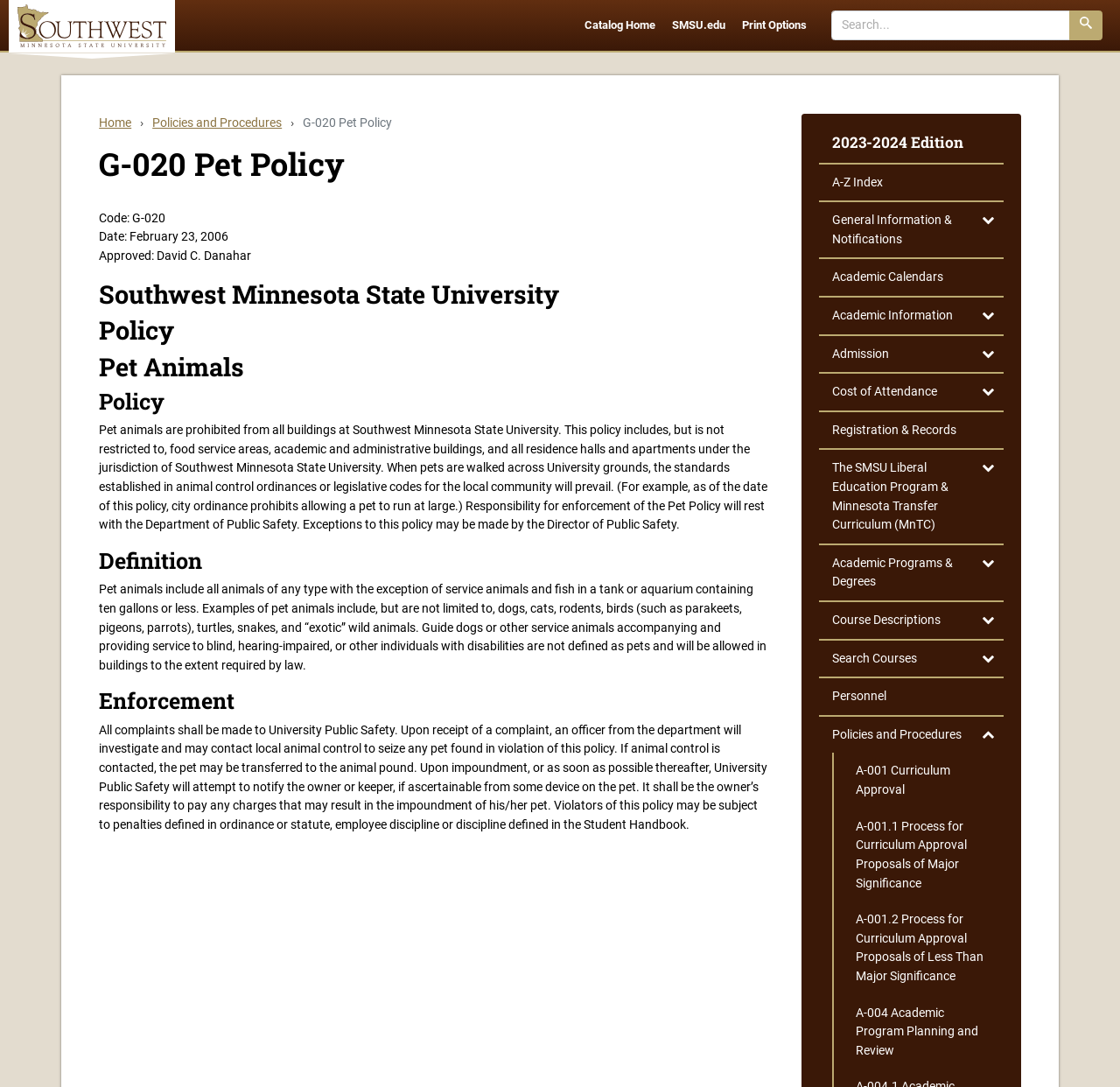Use a single word or phrase to answer the following:
Who is responsible for enforcing the Pet Policy?

Department of Public Safety